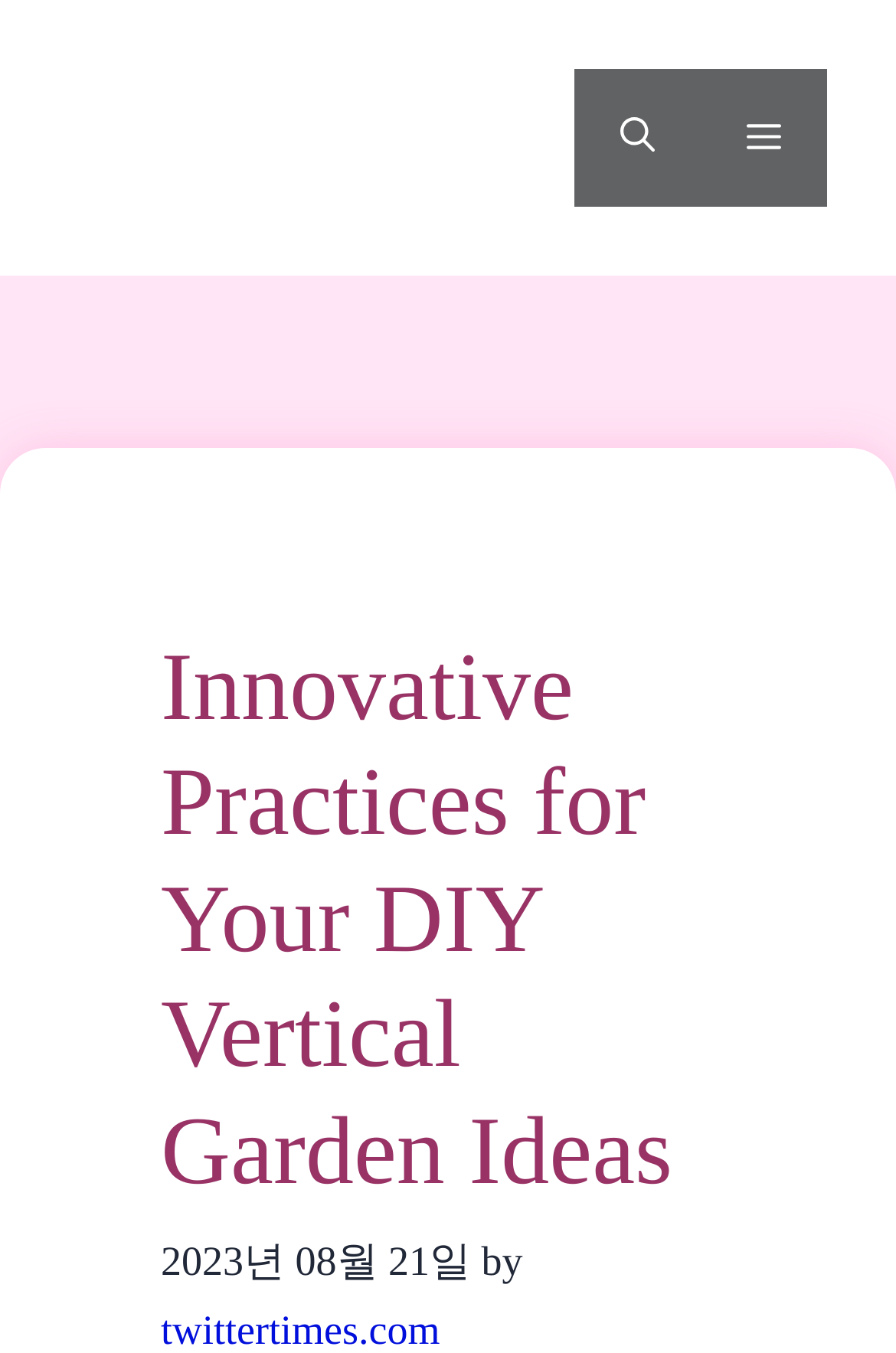What is the date of the article?
Analyze the image and provide a thorough answer to the question.

I found the date by examining the time element, which contains the static text '2023년 08월 21일'.